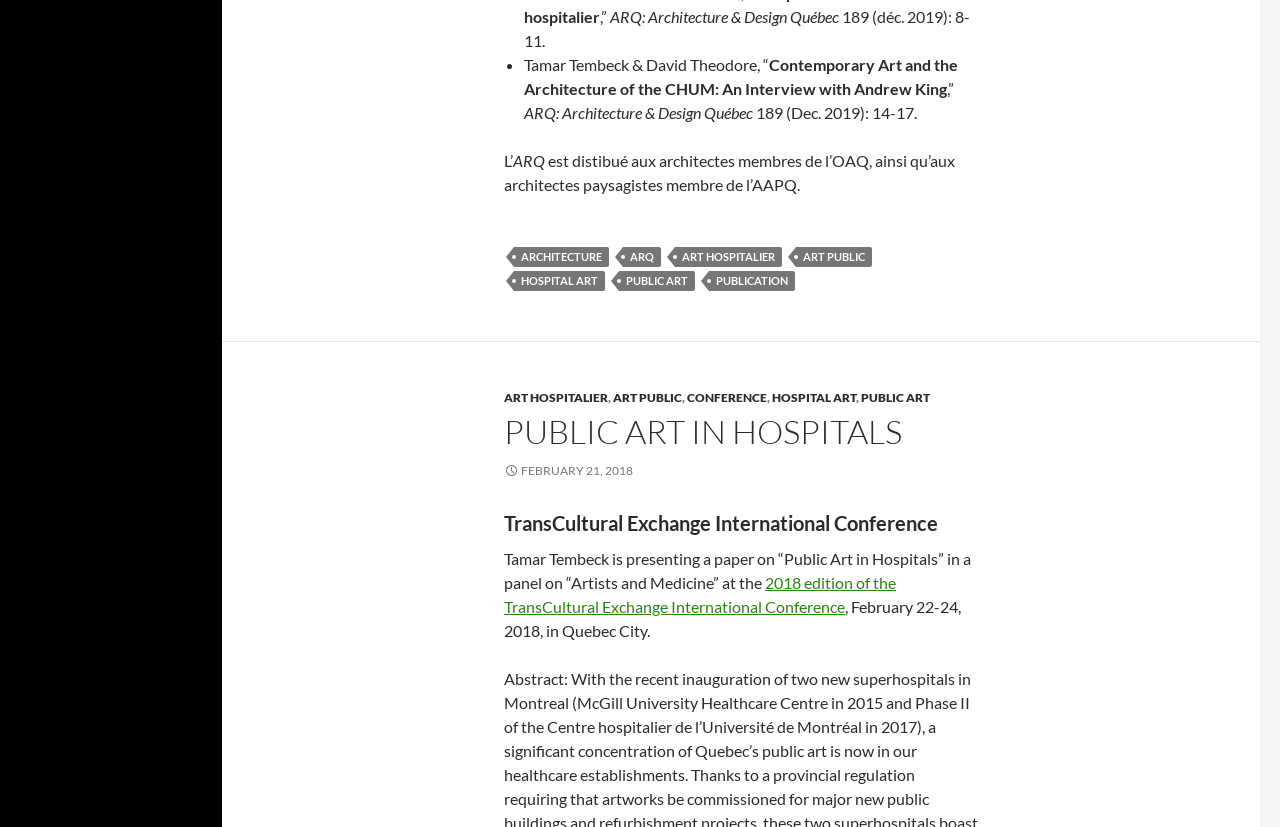Respond to the question below with a single word or phrase:
What is the name of the publication?

ARQ